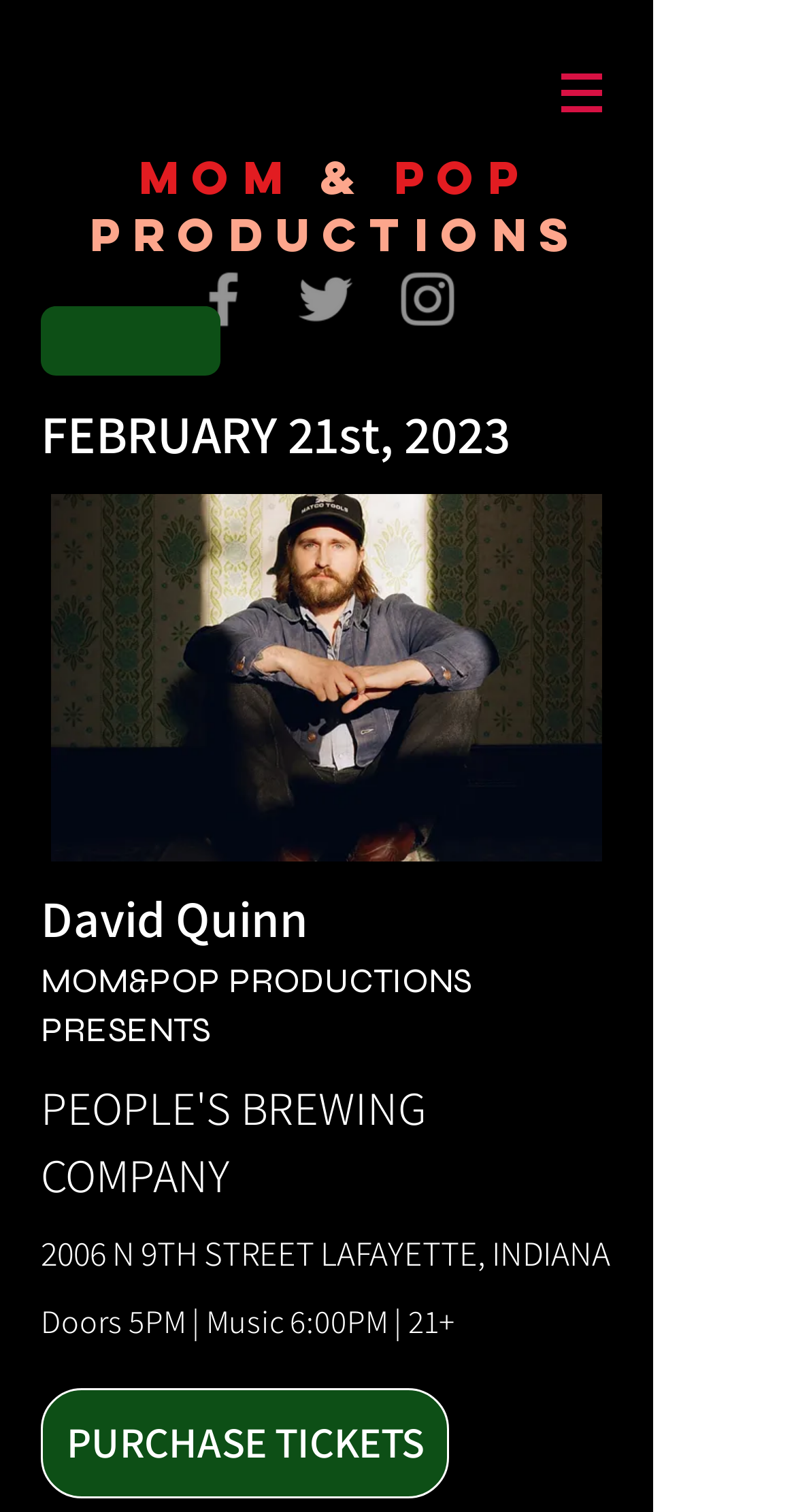Determine the bounding box for the described UI element: "aria-label="Grey Facebook Icon"".

[0.236, 0.174, 0.326, 0.221]